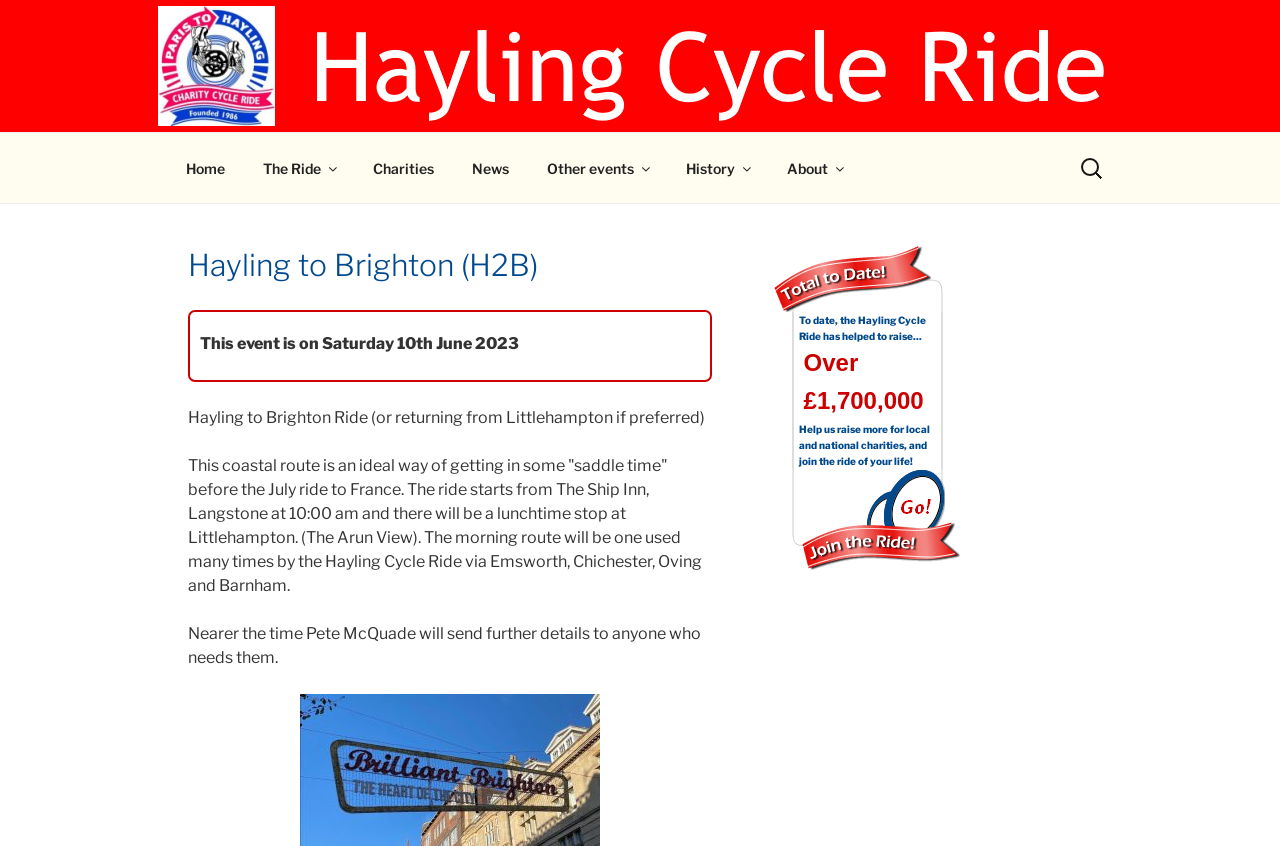Look at the image and give a detailed response to the following question: How much money has the Hayling Cycle Ride helped to raise so far?

I found the answer by looking at the StaticText element with the text '£1,700,000' which is located at [0.628, 0.458, 0.722, 0.49] on the webpage. This text is part of a larger section that talks about the total amount of money raised by the ride.